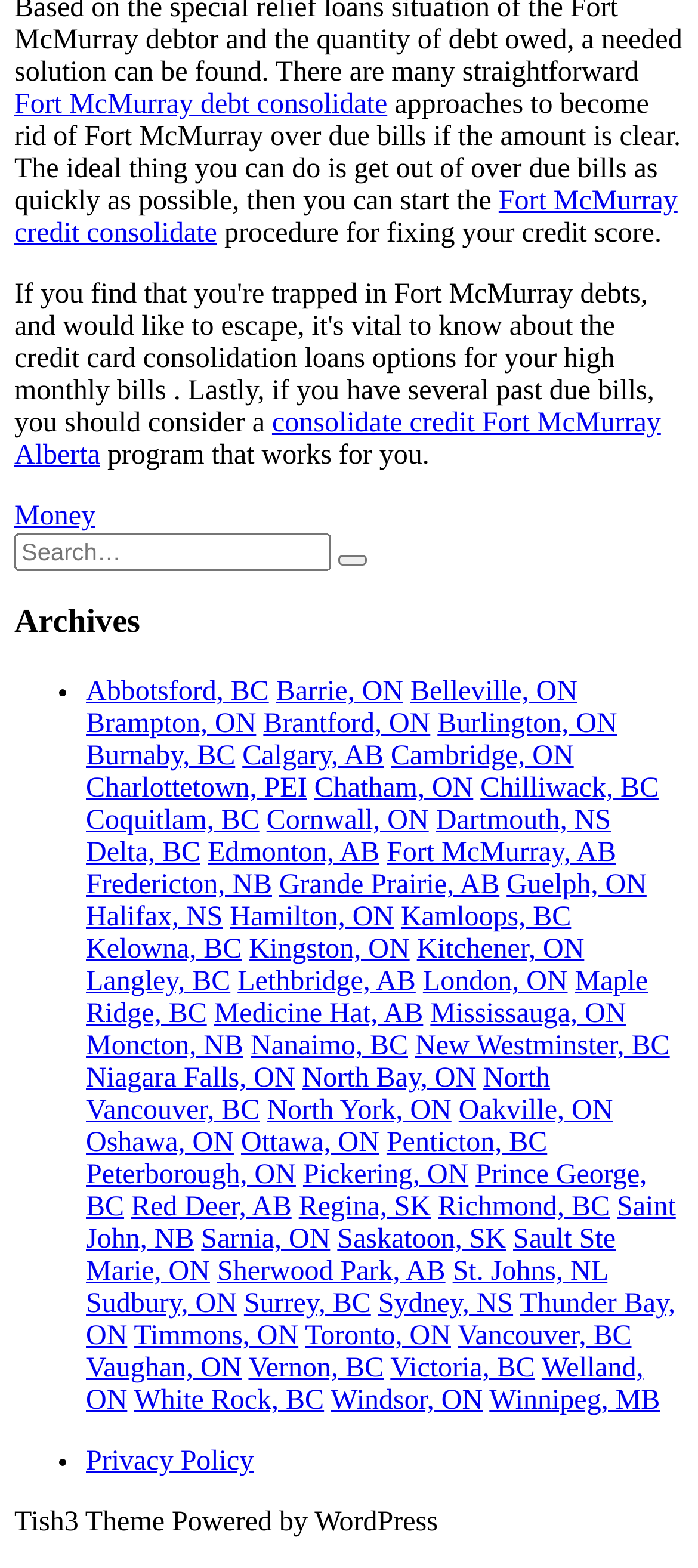Please examine the image and provide a detailed answer to the question: What is the purpose of the search box?

The search box is likely intended to allow users to search the website for specific content or locations, given its placement and the presence of a search button.